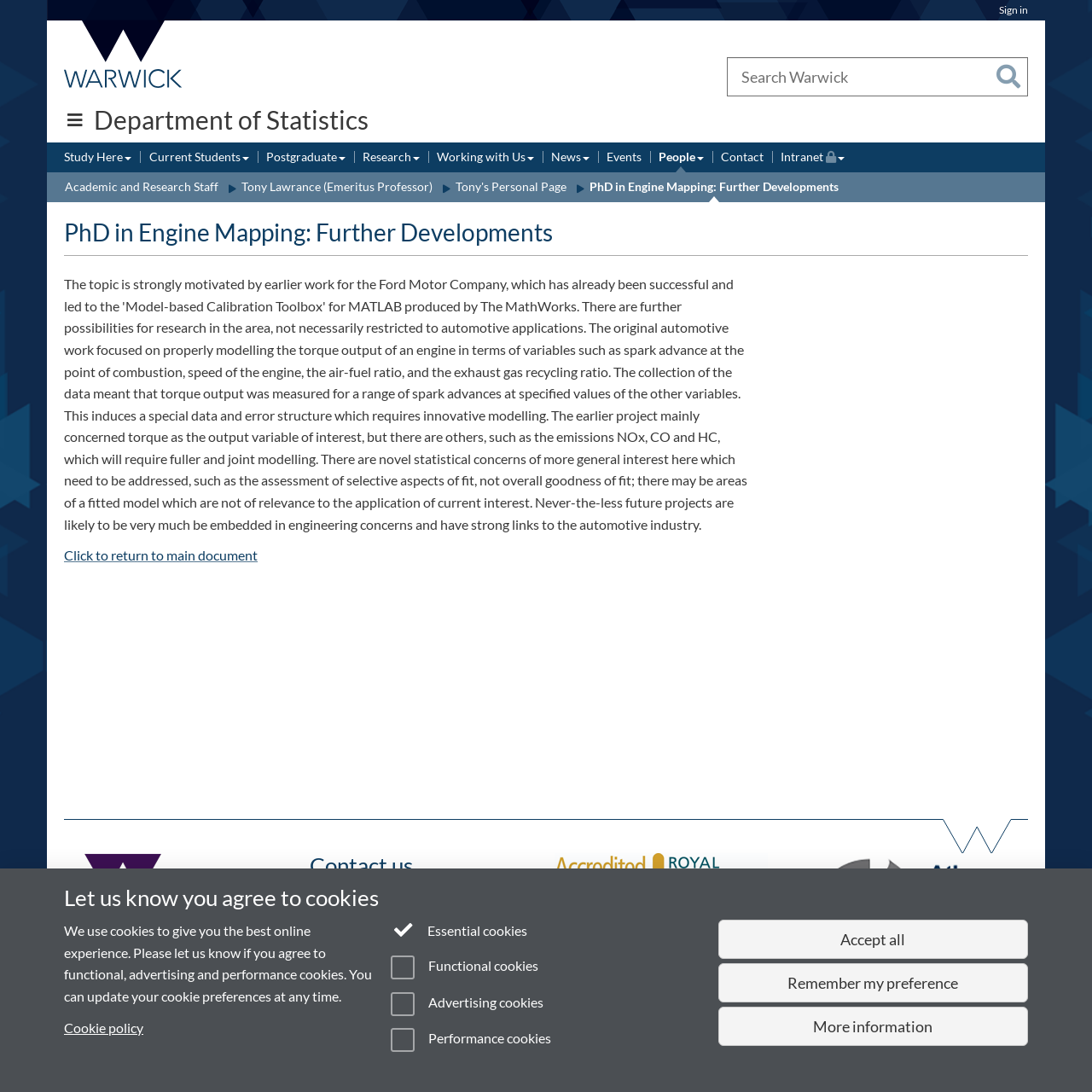Based on the image, please respond to the question with as much detail as possible:
What is the name of the department?

I found the answer by looking at the heading element with the text 'Department of Statistics' which is located at [0.082, 0.088, 0.338, 0.131] and is a child of the root element.